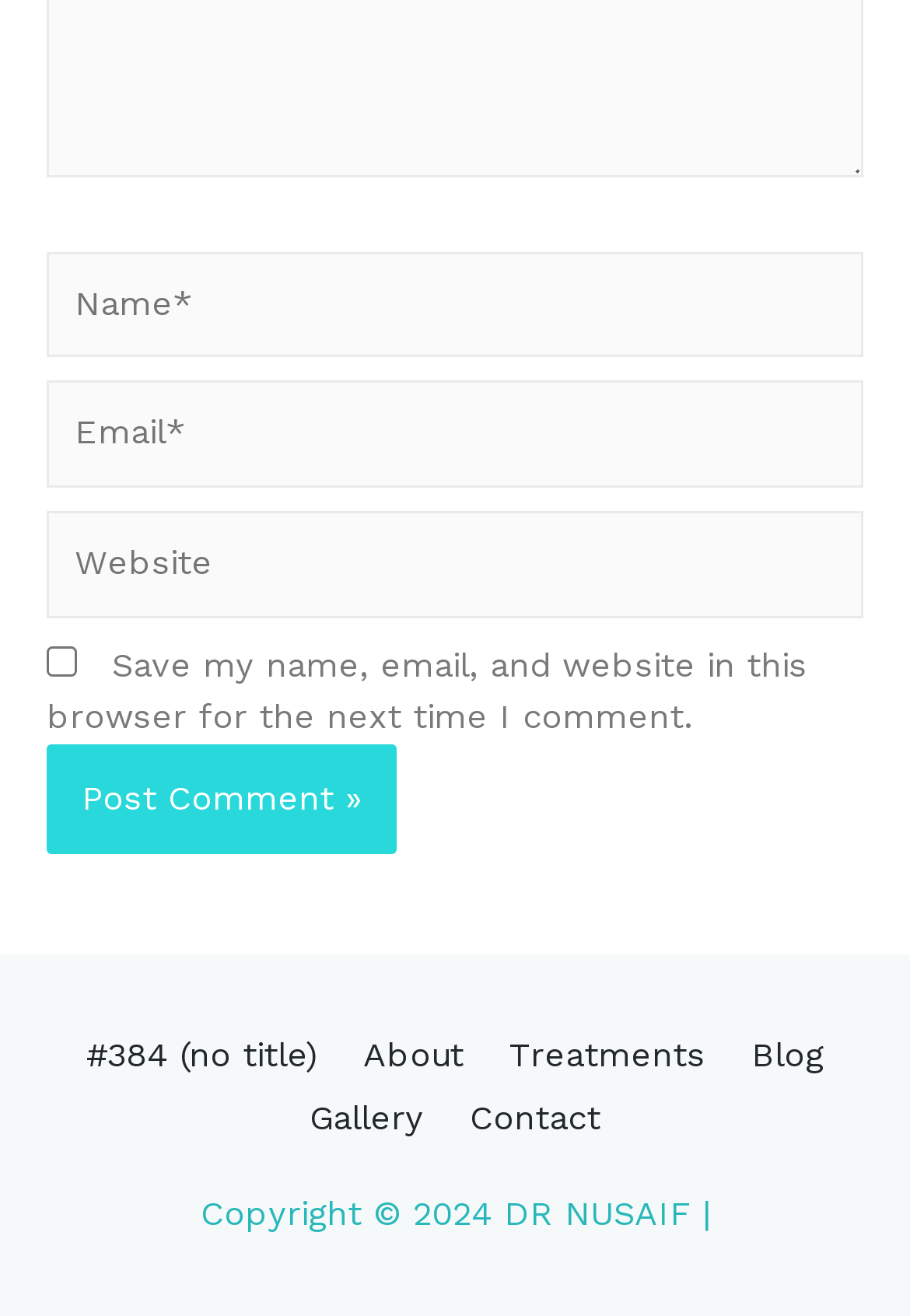Please determine the bounding box coordinates, formatted as (top-left x, top-left y, bottom-right x, bottom-right y), with all values as floating point numbers between 0 and 1. Identify the bounding box of the region described as: Gallery

[0.322, 0.833, 0.485, 0.865]